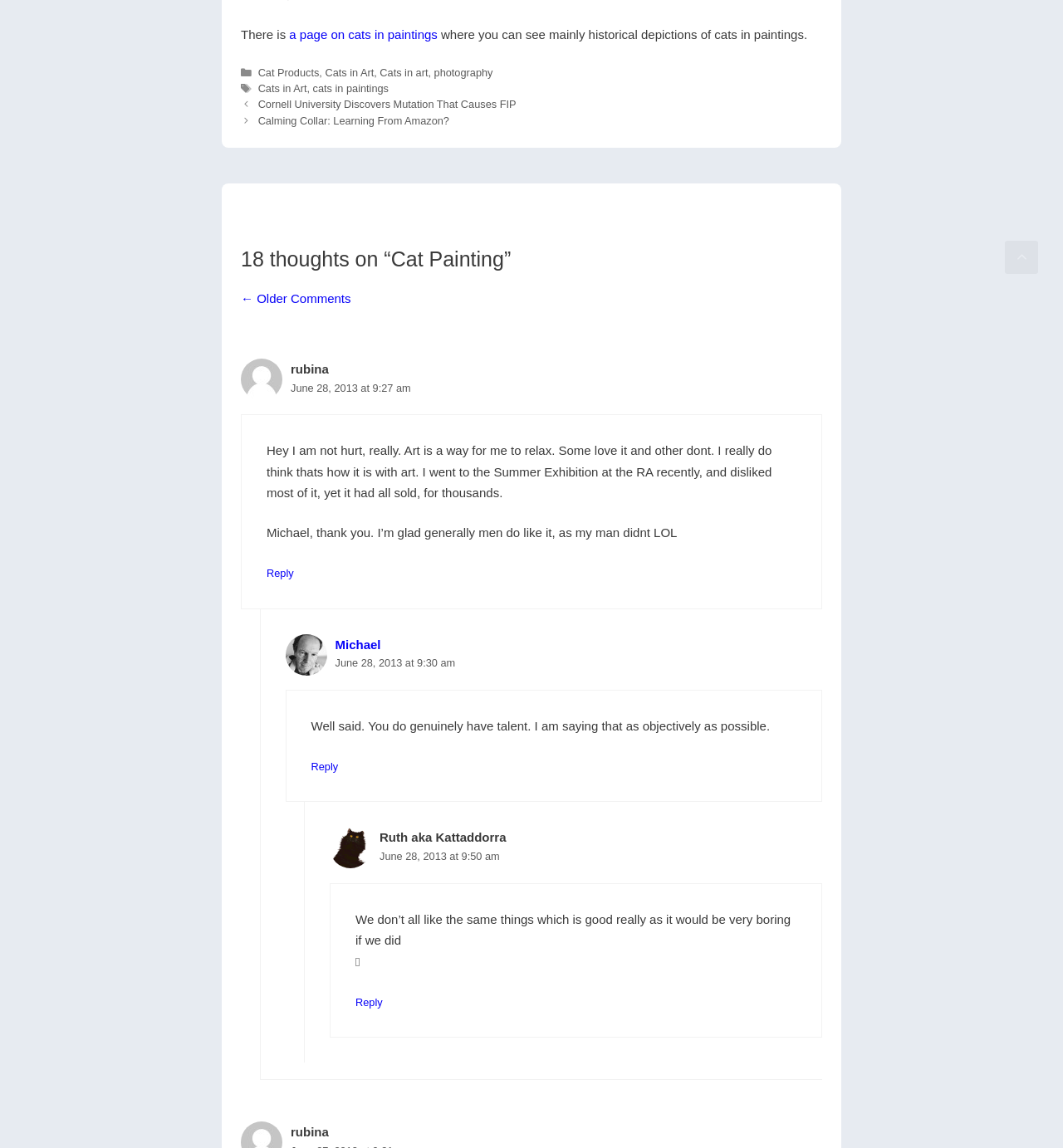What is the category of the post 'Cornell University Discovers Mutation That Causes FIP'?
Provide a detailed and extensive answer to the question.

The post 'Cornell University Discovers Mutation That Causes FIP' is listed under the 'Posts' navigation, and the categories listed in the footer are 'Categories' and 'Tags'. The category 'Cat Products' is listed under 'Categories', which suggests that the post 'Cornell University Discovers Mutation That Causes FIP' is related to cat products.